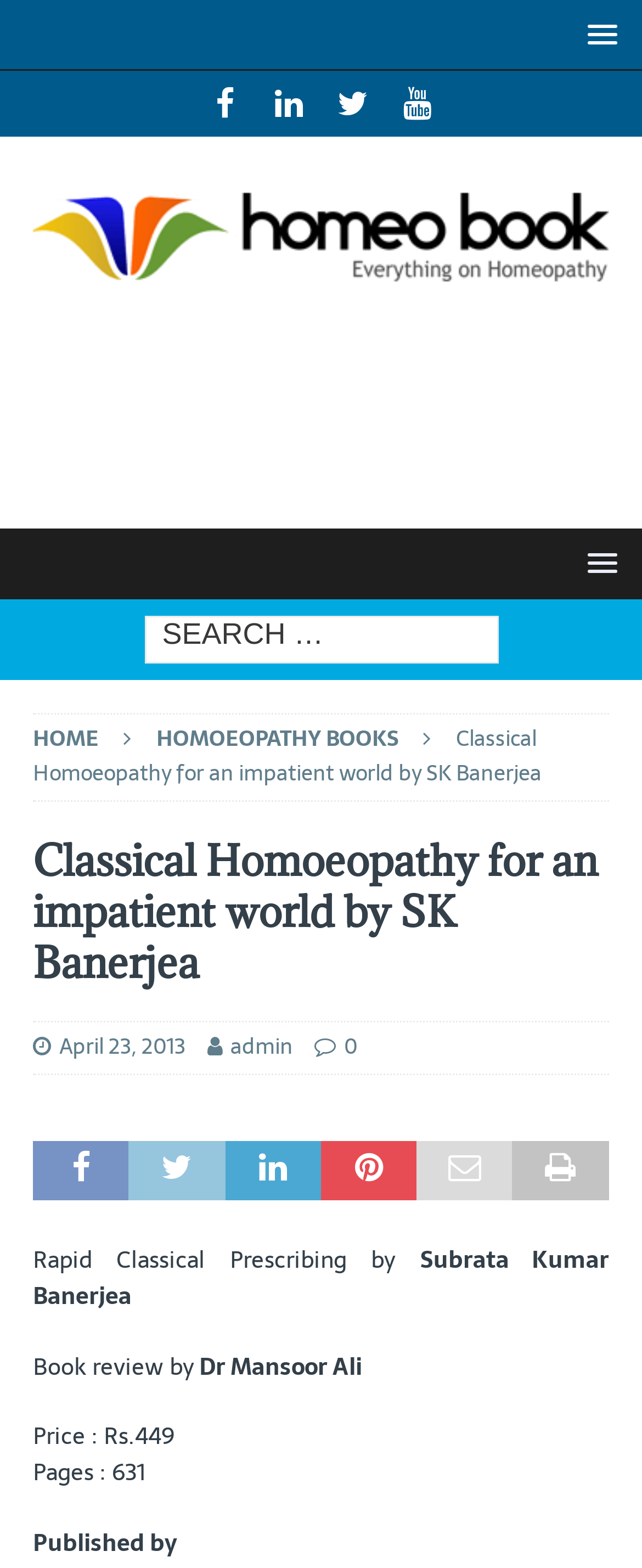Who is the author of the book?
Give a single word or phrase as your answer by examining the image.

Subrata Kumar Banerjea